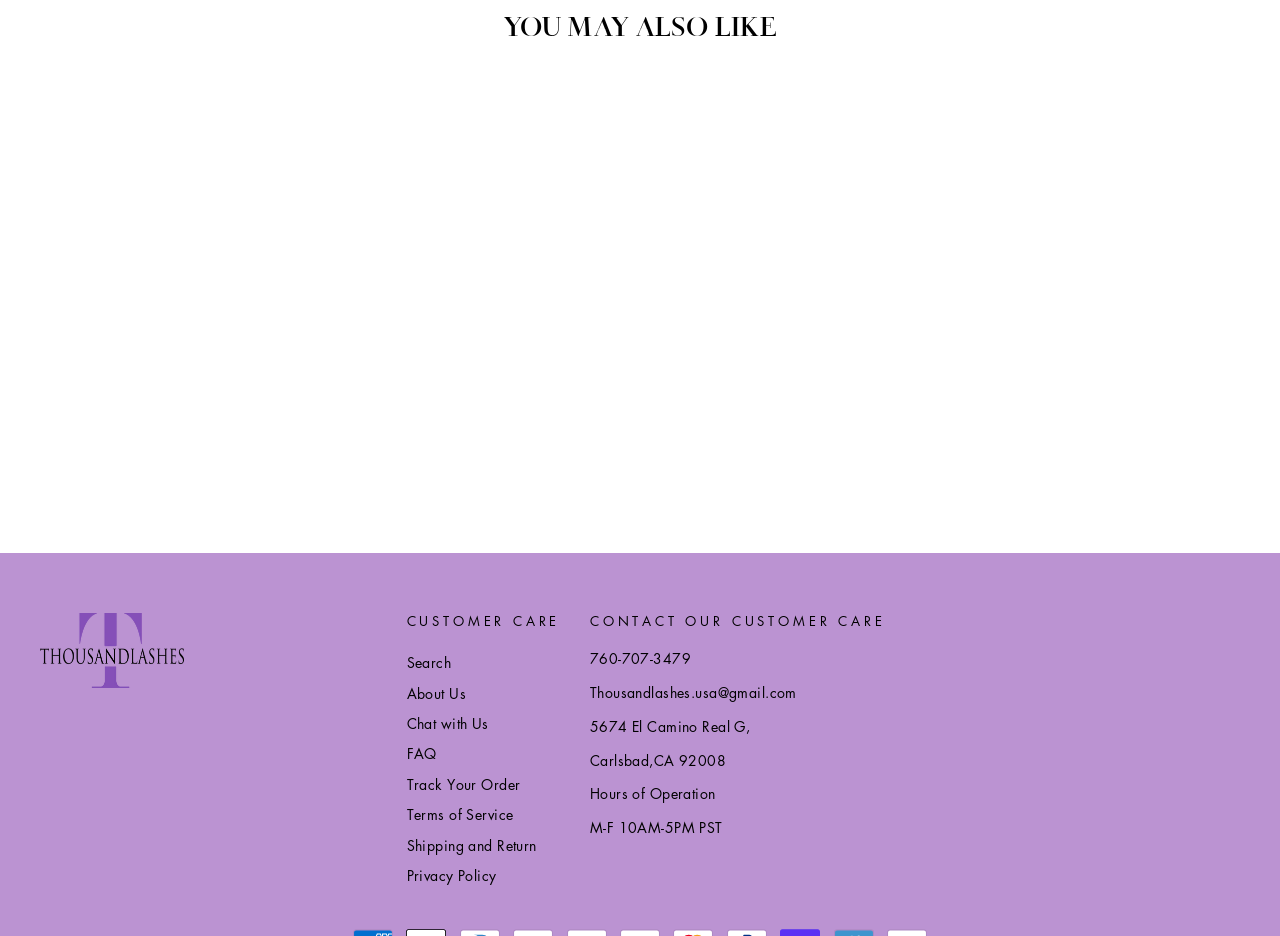Extract the bounding box coordinates of the UI element described by: "Terms of Service". The coordinates should include four float numbers ranging from 0 to 1, e.g., [left, top, right, bottom].

[0.318, 0.856, 0.401, 0.885]